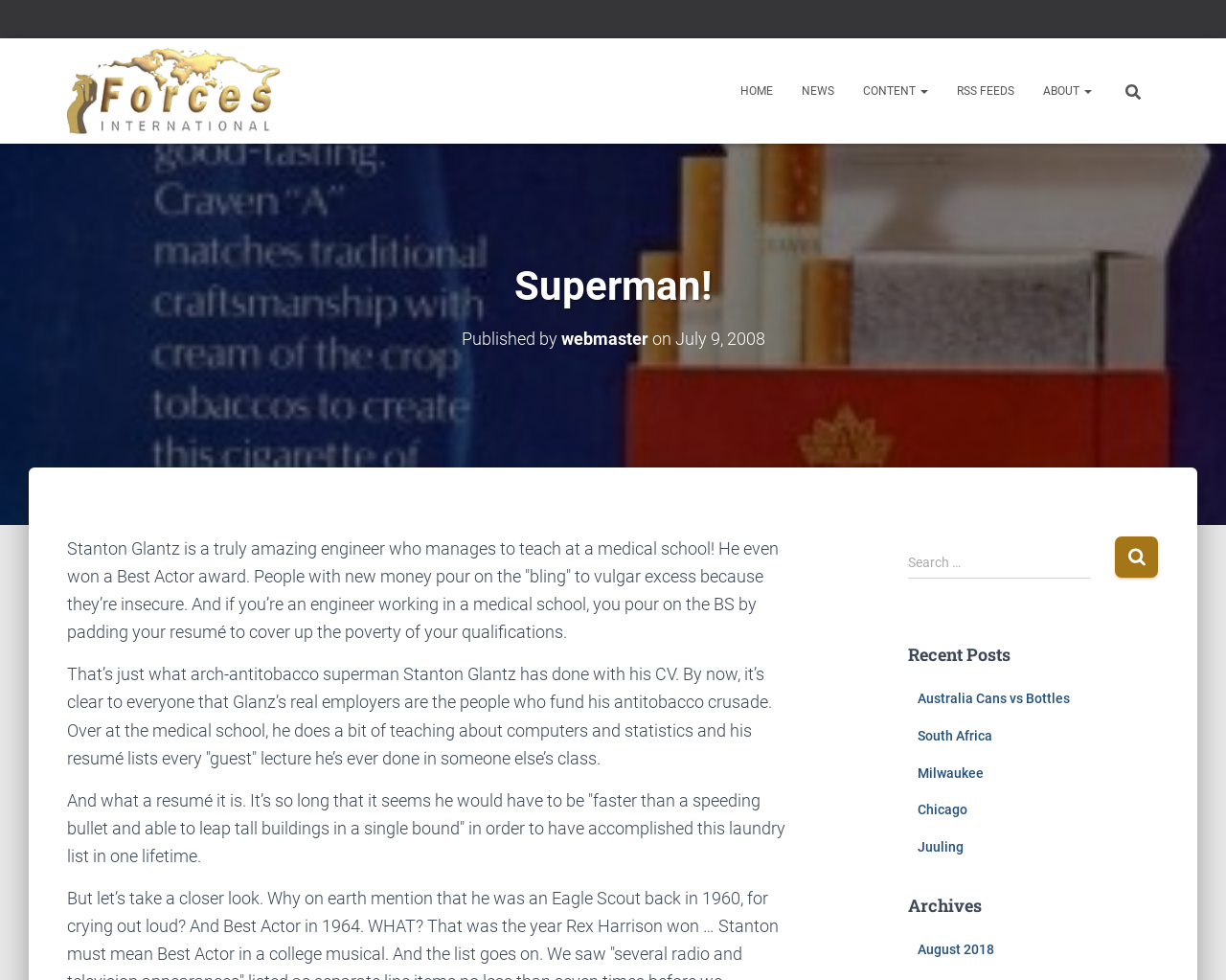Determine the bounding box coordinates of the clickable region to follow the instruction: "View the ABOUT page".

[0.839, 0.068, 0.902, 0.117]